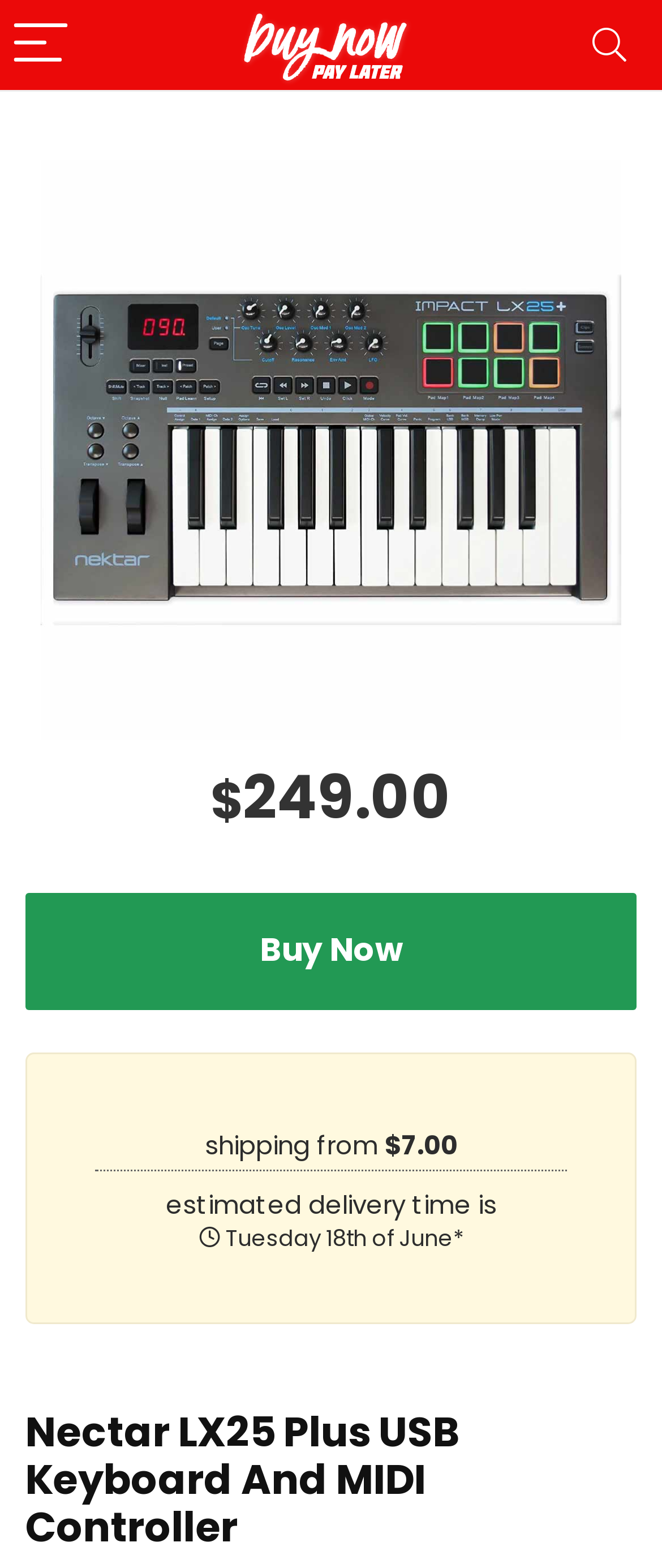Determine the bounding box coordinates of the UI element that matches the following description: "Buy Now". The coordinates should be four float numbers between 0 and 1 in the format [left, top, right, bottom].

[0.038, 0.569, 0.962, 0.644]